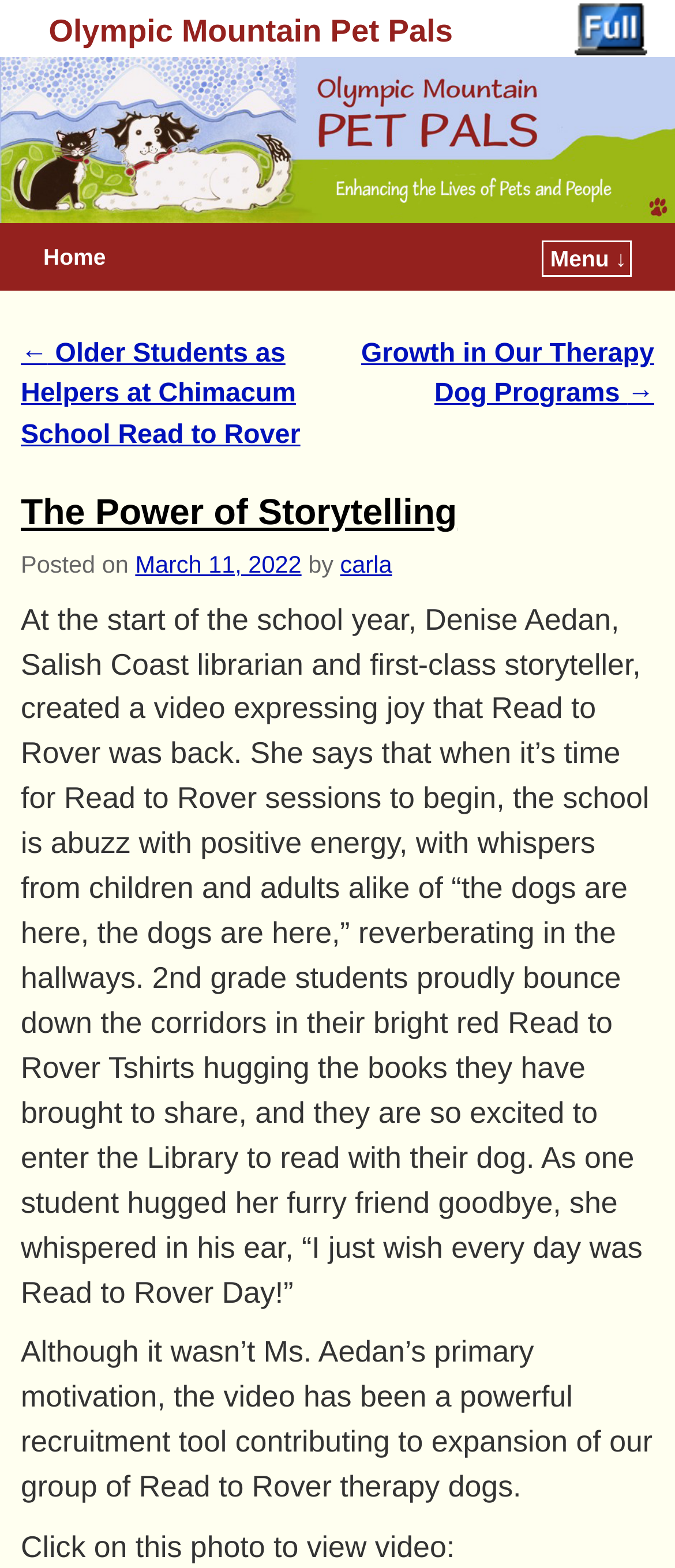Please specify the bounding box coordinates of the clickable section necessary to execute the following command: "read the article about the power of storytelling".

[0.031, 0.314, 0.677, 0.34]